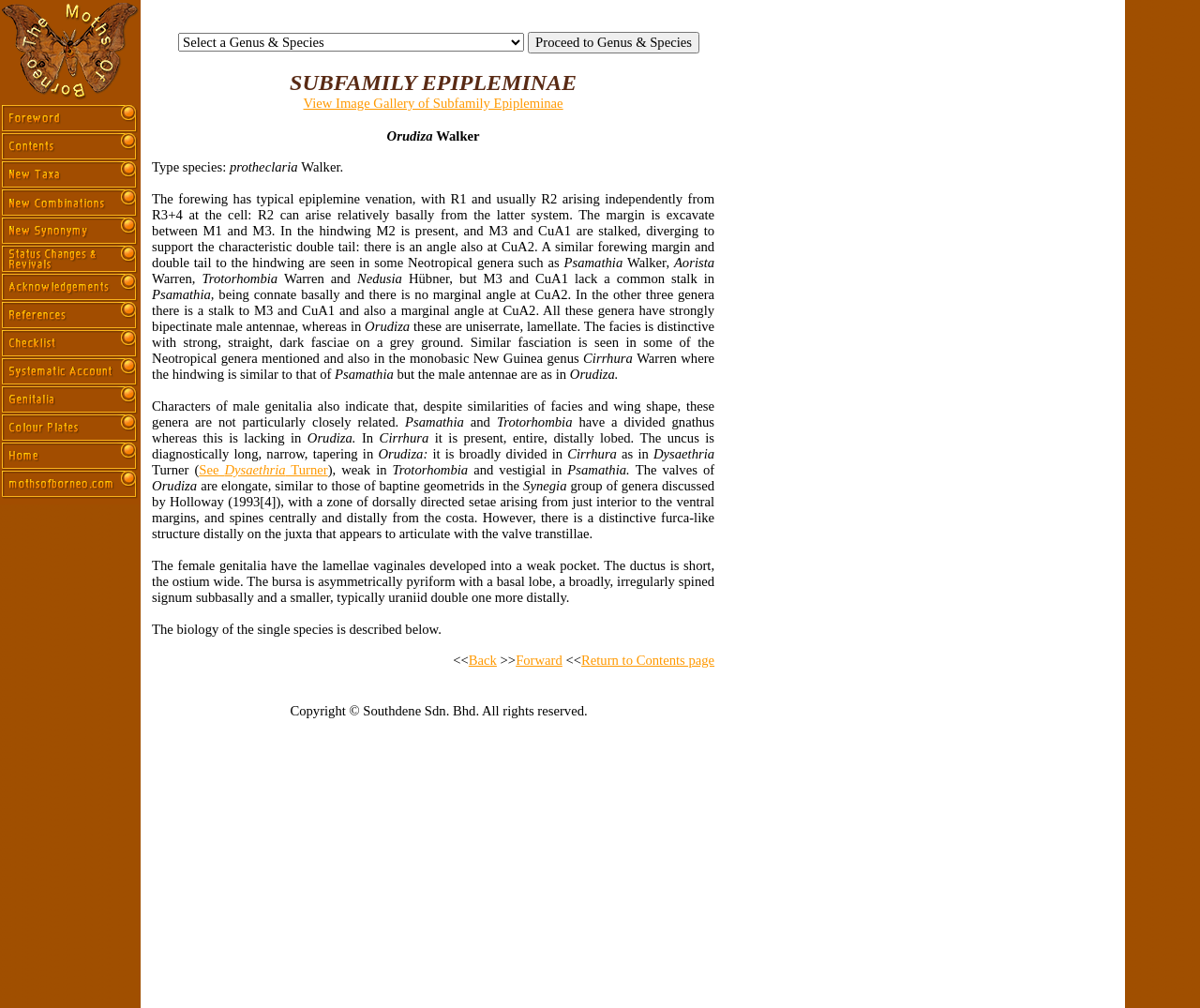What is the characteristic of the male antennae in Orudiza?
Using the picture, provide a one-word or short phrase answer.

uniserrate, lamellate